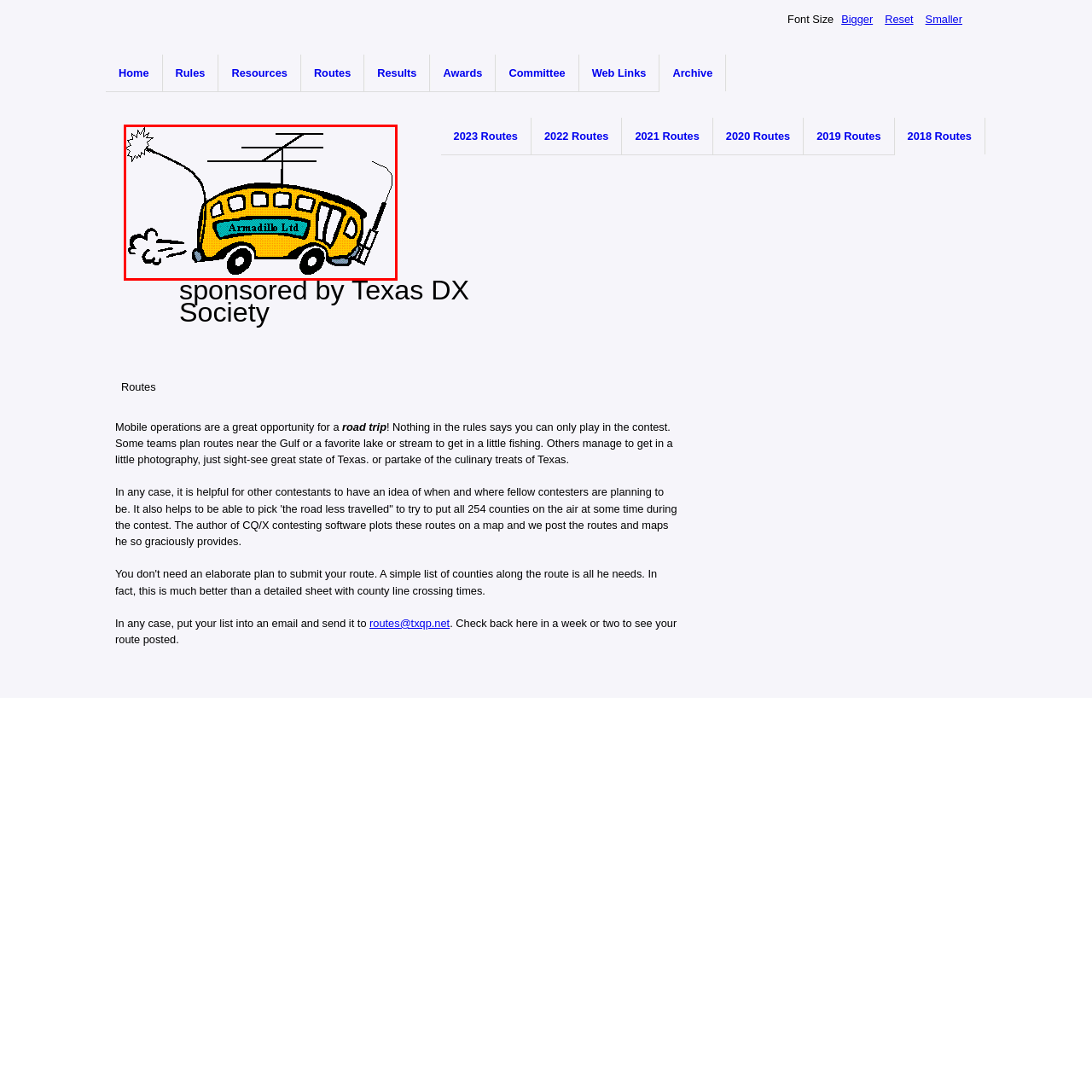Explain thoroughly what is happening in the image that is surrounded by the red box.

The image features a whimsical illustration of a yellow bus emblazoned with the text "Armadilb Ltd." The bus is depicted in motion, complete with a cartoonish plume of smoke trailing from its rear, suggesting a lively and energetic scene. It is equipped with antennas on top, highlighting its function in communications, possibly for mobile operations or amateur radio use, which aligns with the context of a contest setting like the Texas QSO Party, an event sponsored by the Texas DX Society. The playful design of the bus adds a fun element to the themes of adventure and exploration common to the event, encouraging participants to engage in both contesting and leisure activities throughout Texas.